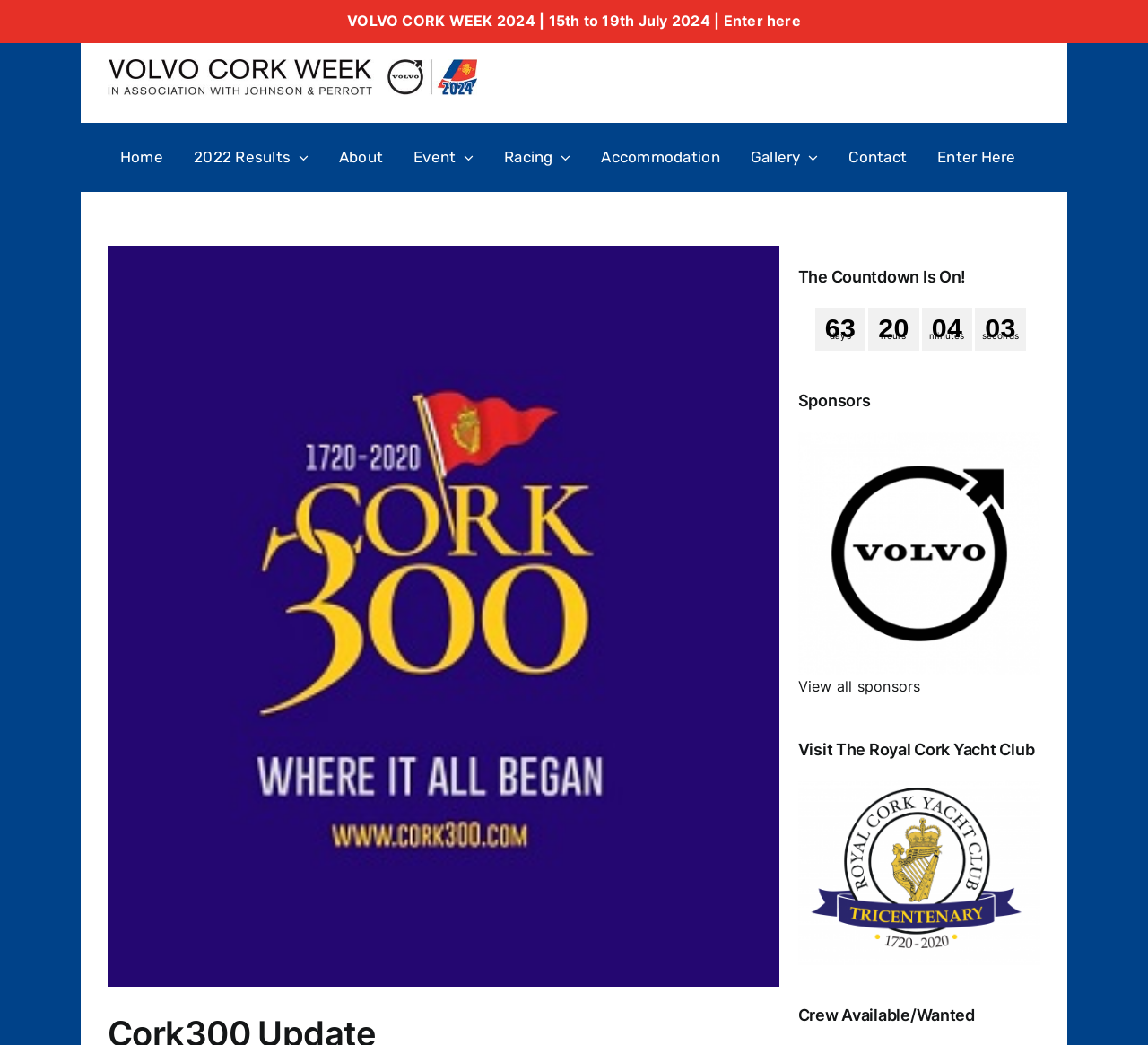Using the format (top-left x, top-left y, bottom-right x, bottom-right y), and given the element description, identify the bounding box coordinates within the screenshot: Enter here

[0.63, 0.011, 0.698, 0.028]